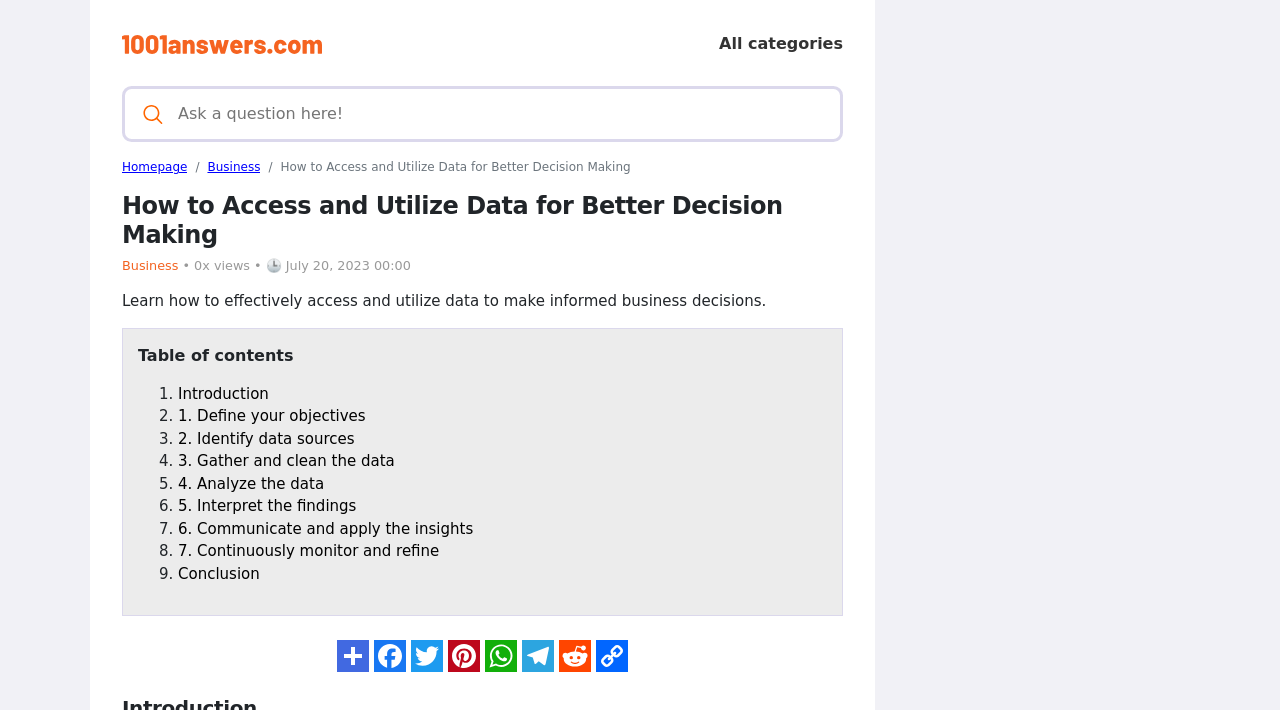Consider the image and give a detailed and elaborate answer to the question: 
What is the name of the website?

The name of the website can be found in the top-left corner of the webpage, where the logo is located. The logo is an image with the text '1001answers.com'.